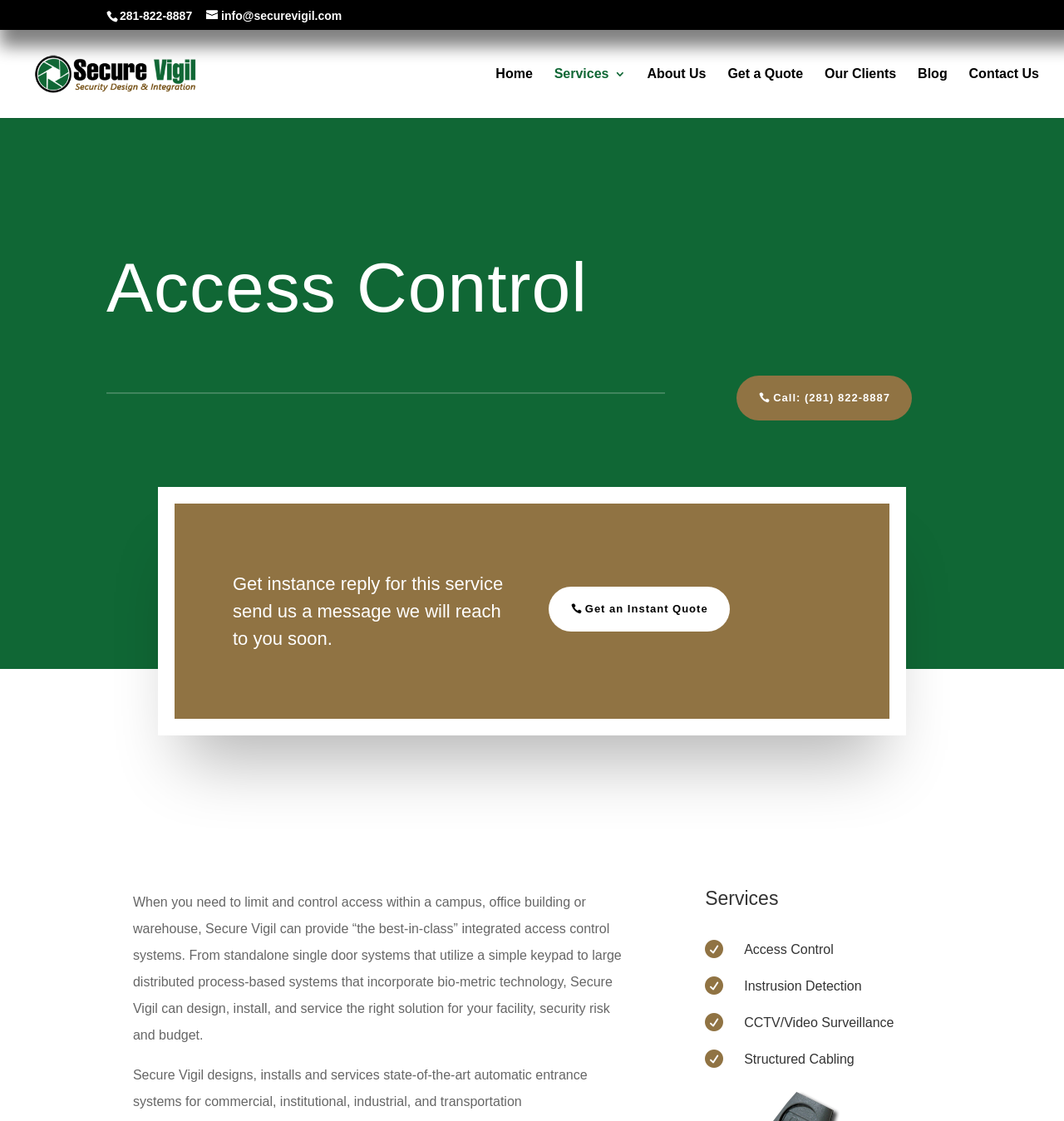Determine the bounding box coordinates for the UI element matching this description: "CCTV/Video Surveillance".

[0.699, 0.906, 0.84, 0.918]